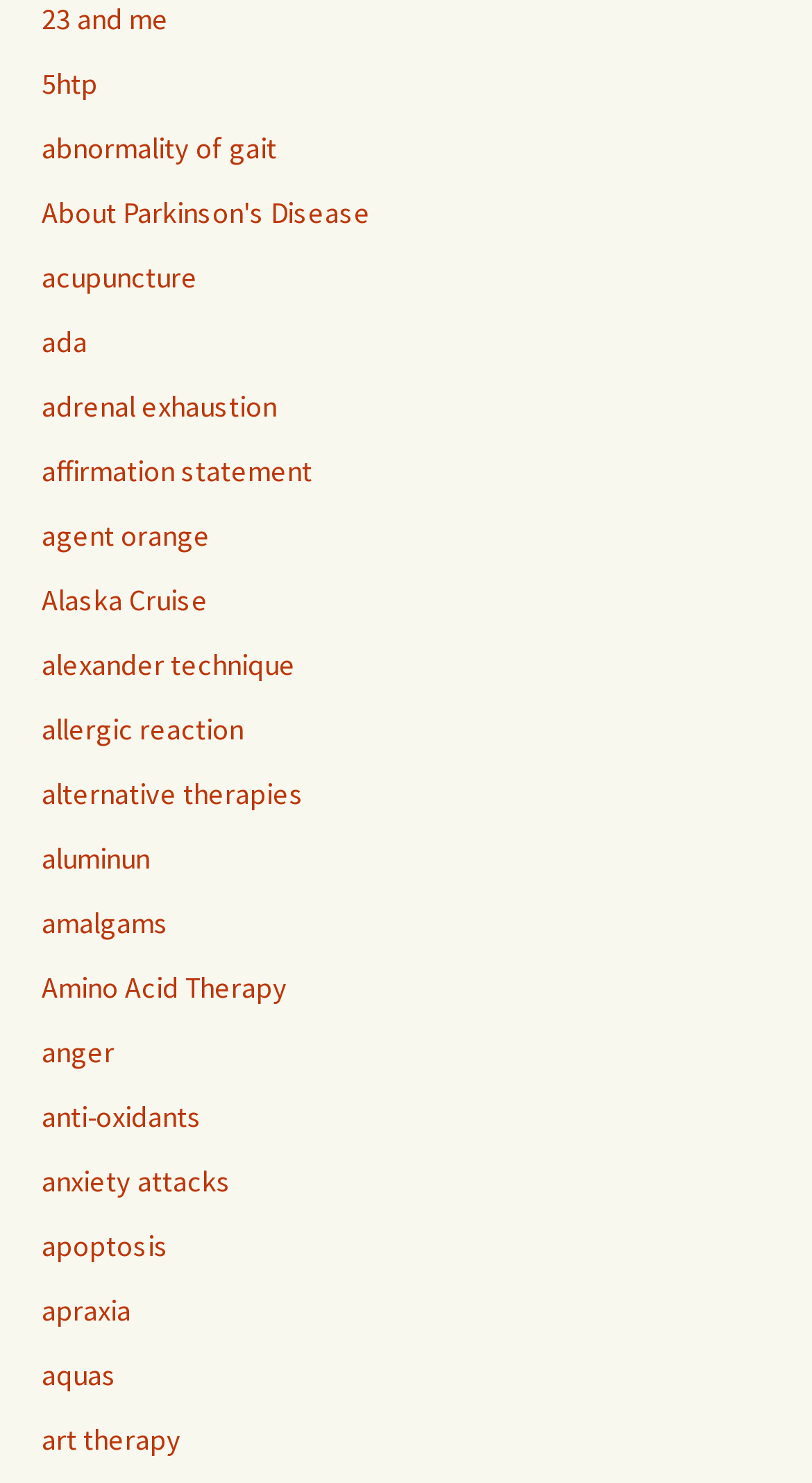Find the UI element described as: "affirmation statement" and predict its bounding box coordinates. Ensure the coordinates are four float numbers between 0 and 1, [left, top, right, bottom].

[0.051, 0.305, 0.385, 0.33]